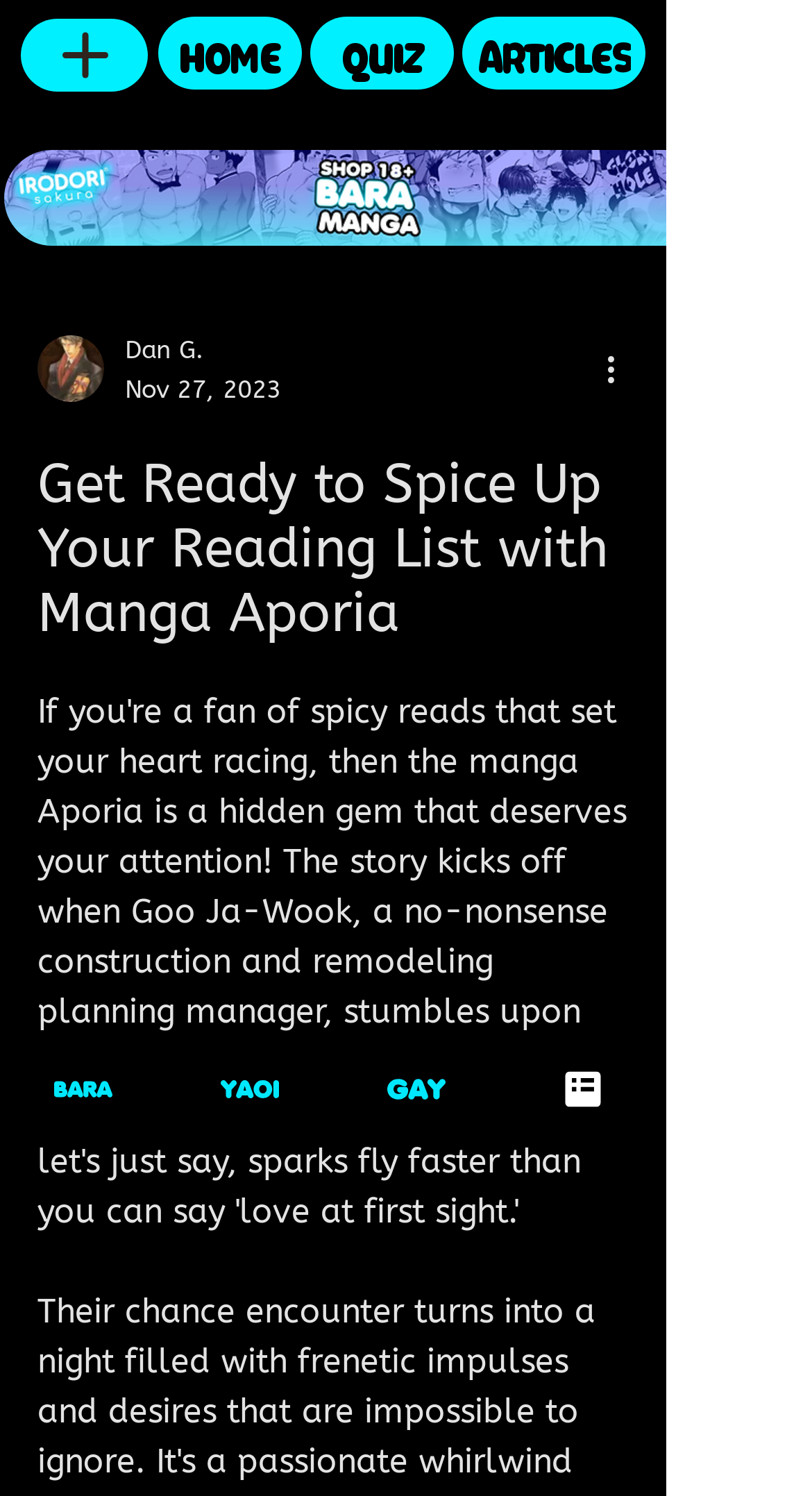Please locate the bounding box coordinates of the element that needs to be clicked to achieve the following instruction: "View the writer's picture". The coordinates should be four float numbers between 0 and 1, i.e., [left, top, right, bottom].

[0.046, 0.224, 0.128, 0.269]